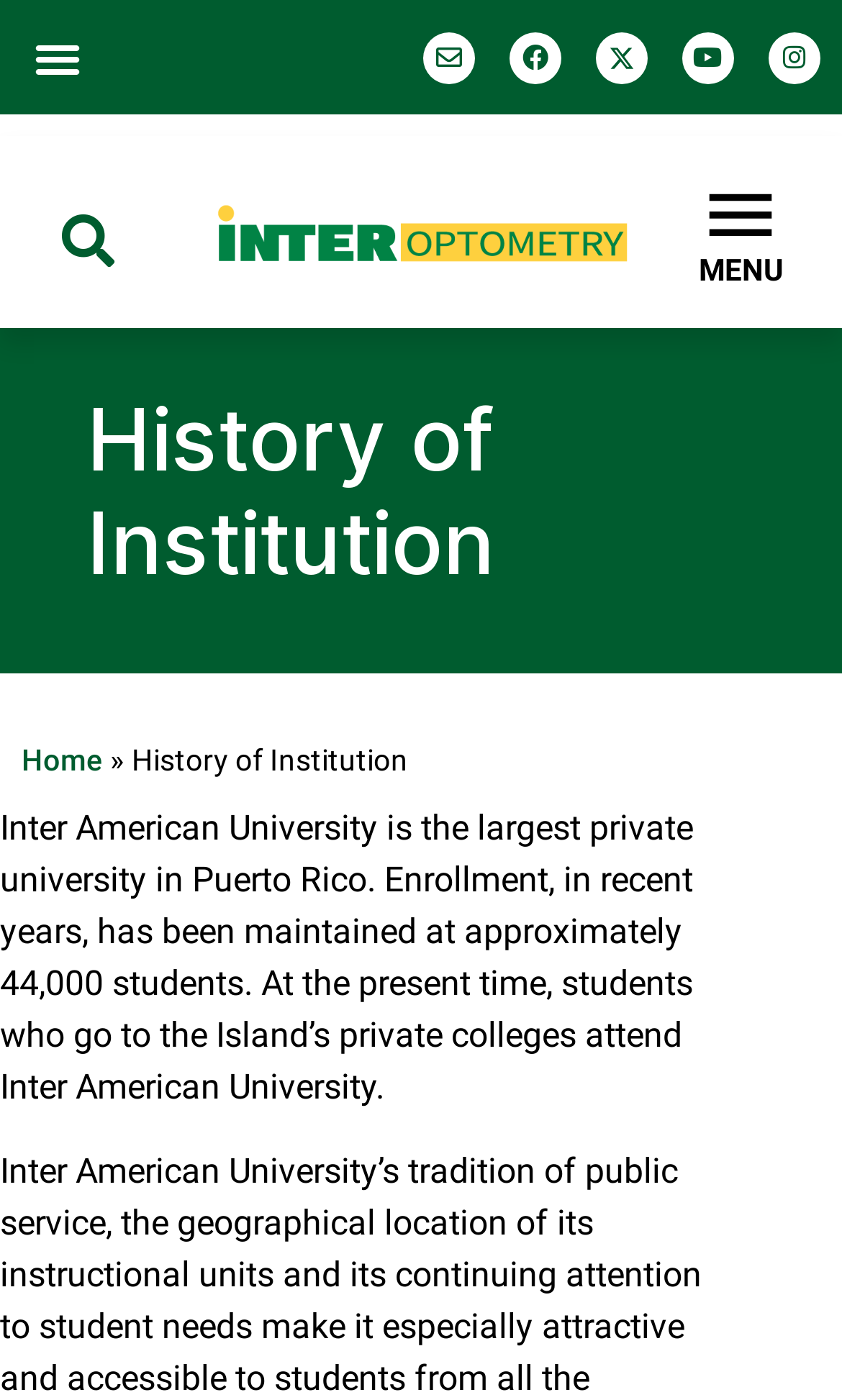Locate the UI element described by Home and provide its bounding box coordinates. Use the format (top-left x, top-left y, bottom-right x, bottom-right y) with all values as floating point numbers between 0 and 1.

[0.026, 0.53, 0.123, 0.555]